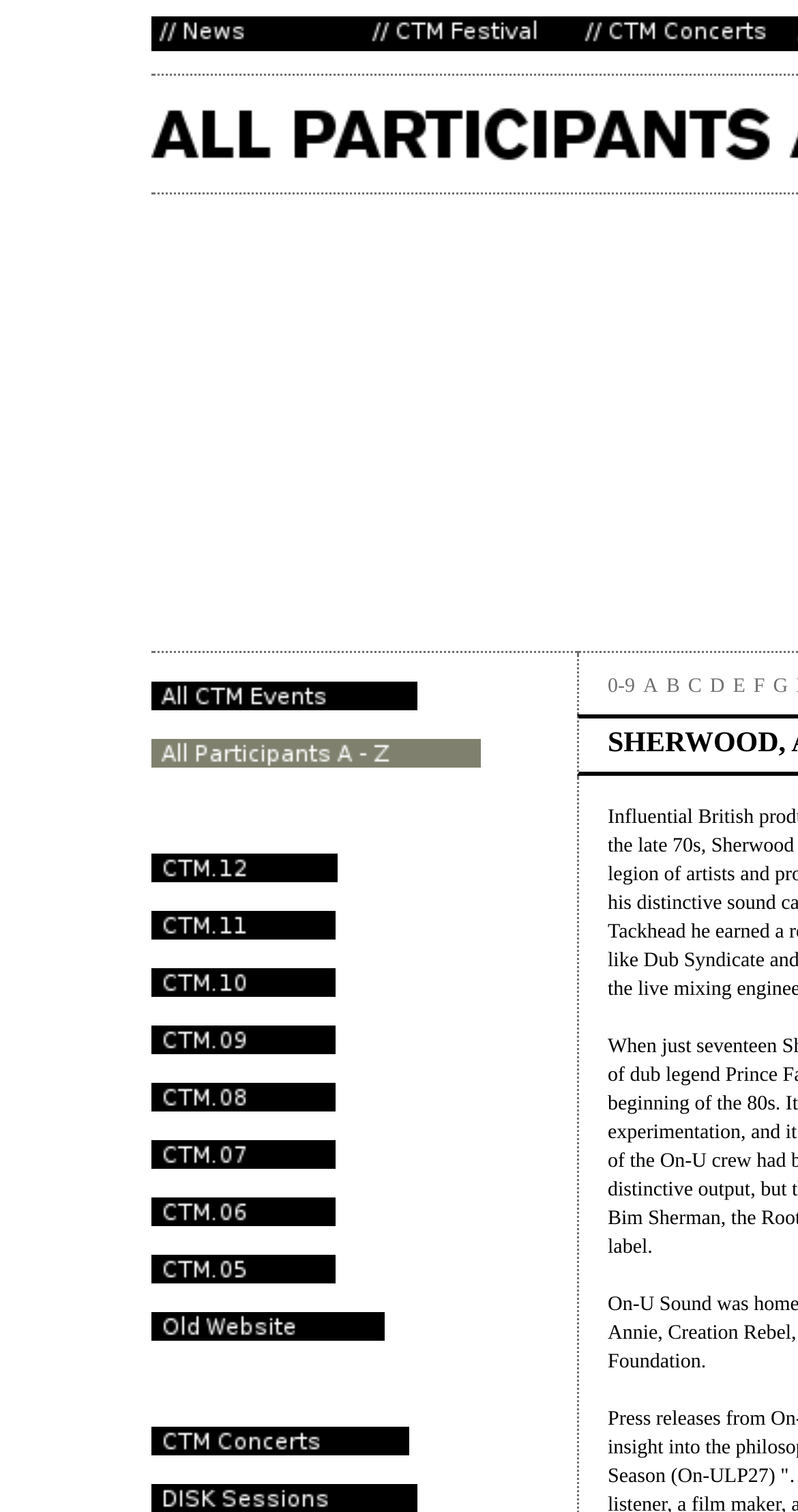Deliver a detailed narrative of the webpage's visual and textual elements.

The webpage is the home of CTM Festival, a festival for adventurous music and related arts, and CTM Concerts, Berlin. At the top, there are three main sections: News, CTM Festival, and CTM Concerts, each with a link and an image. 

Below these sections, there is a table with multiple rows. The first row contains a link to "All CTM Events" with an image. The subsequent rows contain links to various CTM events, such as CTM.12, CTM.11, CTM.10, and so on, each with an image. There are also some empty rows in between.

To the right of the table, there is a list of alphabetical links, from "0-9" to "G", with some empty spaces in between. 

Overall, the webpage appears to be a portal for accessing information about CTM Festival and its related events, with a focus on music and arts.